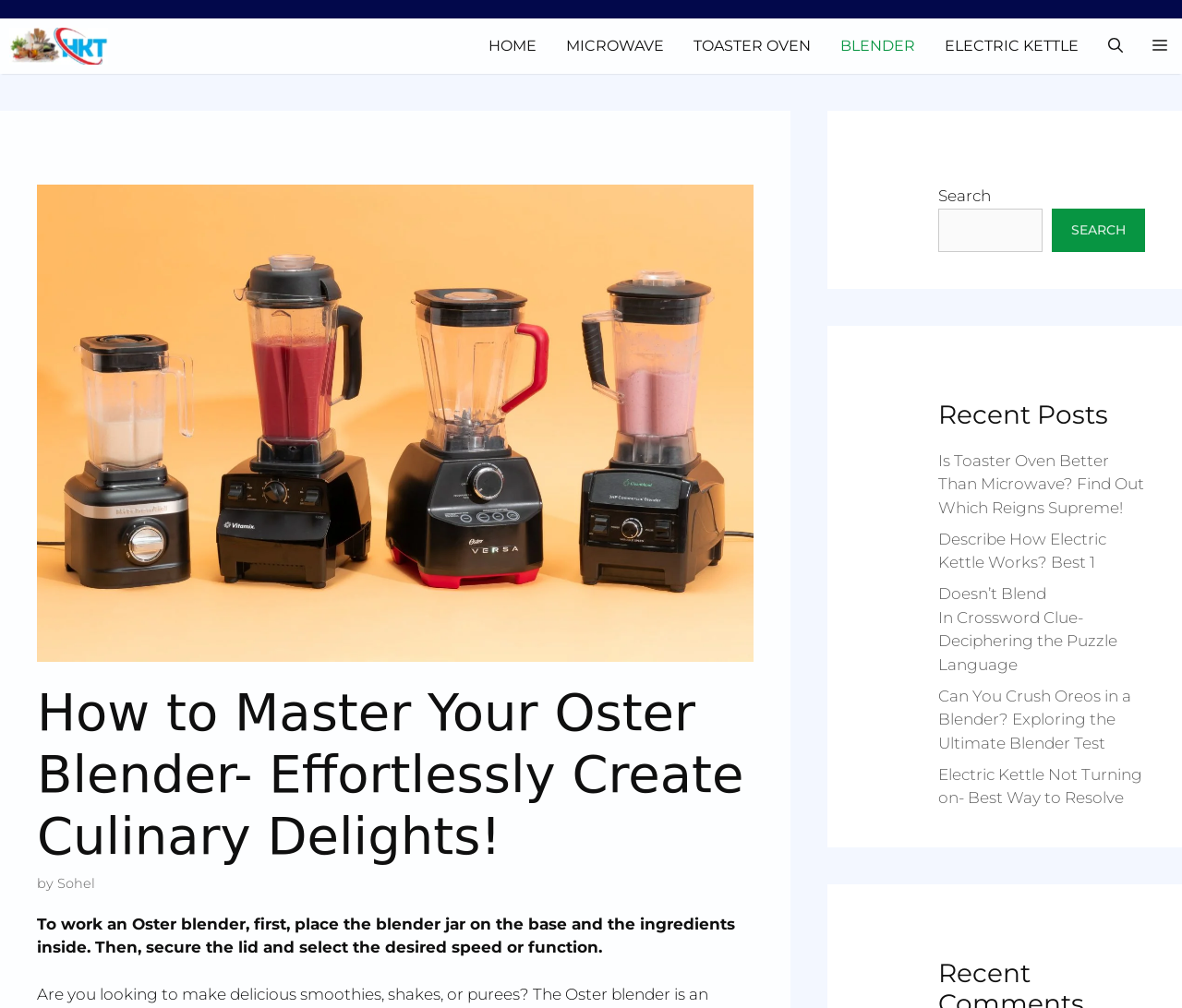Identify the bounding box coordinates for the region to click in order to carry out this instruction: "Read the 'How to Master Your Oster Blender' article". Provide the coordinates using four float numbers between 0 and 1, formatted as [left, top, right, bottom].

[0.031, 0.676, 0.638, 0.887]